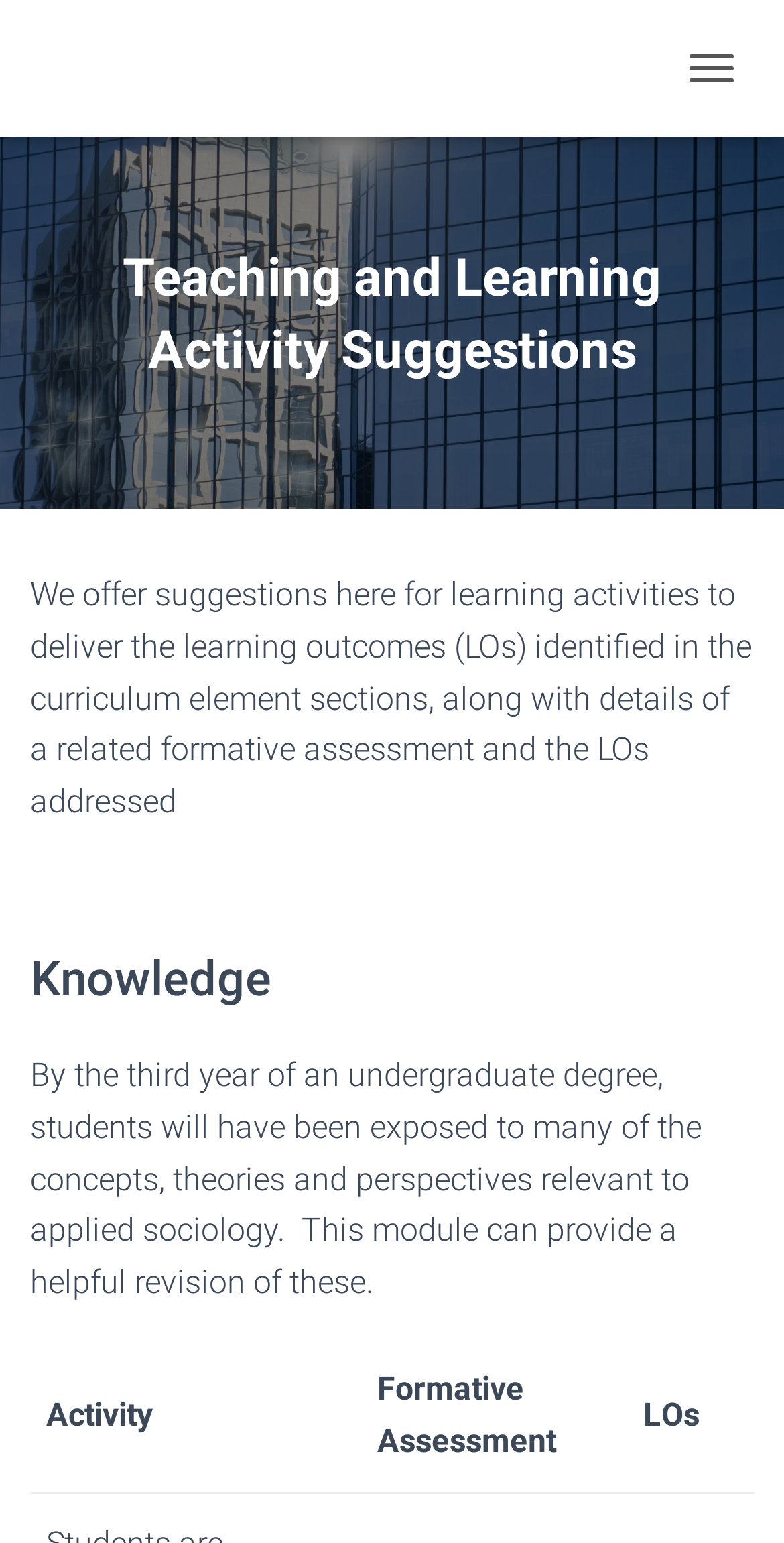Describe all significant elements and features of the webpage.

The webpage is about teaching and learning activity suggestions, with a focus on applied sociology. At the top left, there is a link, and at the top right, a button labeled "TOGGLE NAVIGATION". Below the link, a heading with the title "Teaching and Learning Activity Suggestions" is centered across the page. 

Under the heading, a paragraph of text explains that the page offers suggestions for learning activities to deliver specific learning outcomes, along with details of related formative assessments and the learning outcomes addressed. 

Following this paragraph, there is a small gap, and then a heading labeled "Knowledge" appears. Below the "Knowledge" heading, a text block describes the expected knowledge students will have acquired by the third year of an undergraduate degree in applied sociology, and how this module can provide a helpful revision of these concepts.

Below this text block, a table or grid is presented, with three columns labeled "Activity", "Formative Assessment", and "LOs". The table appears to be a key component of the webpage, likely providing a structured format for the learning activity suggestions.